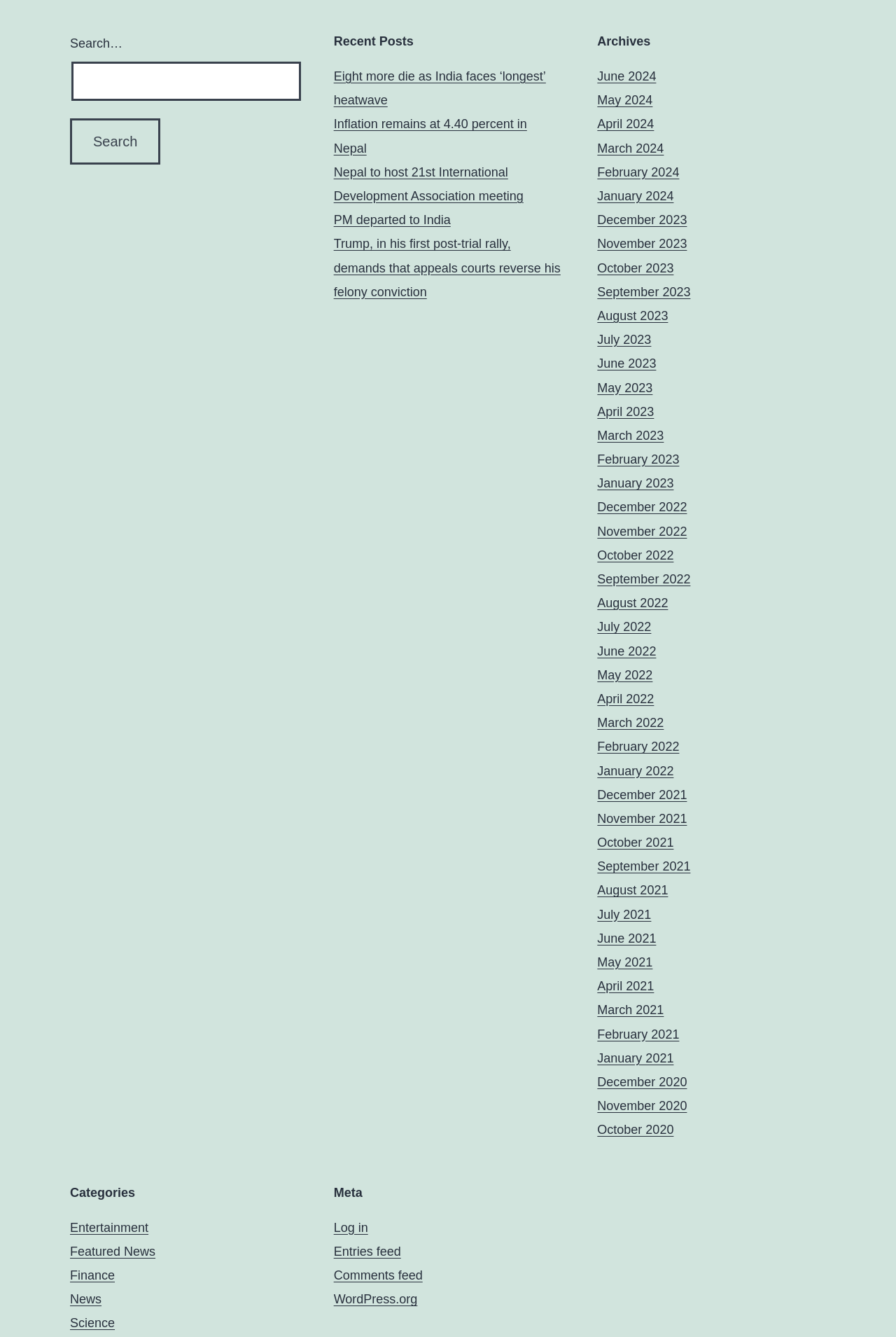Use a single word or phrase to answer the following:
What is the purpose of the 'Meta' section?

To provide meta information